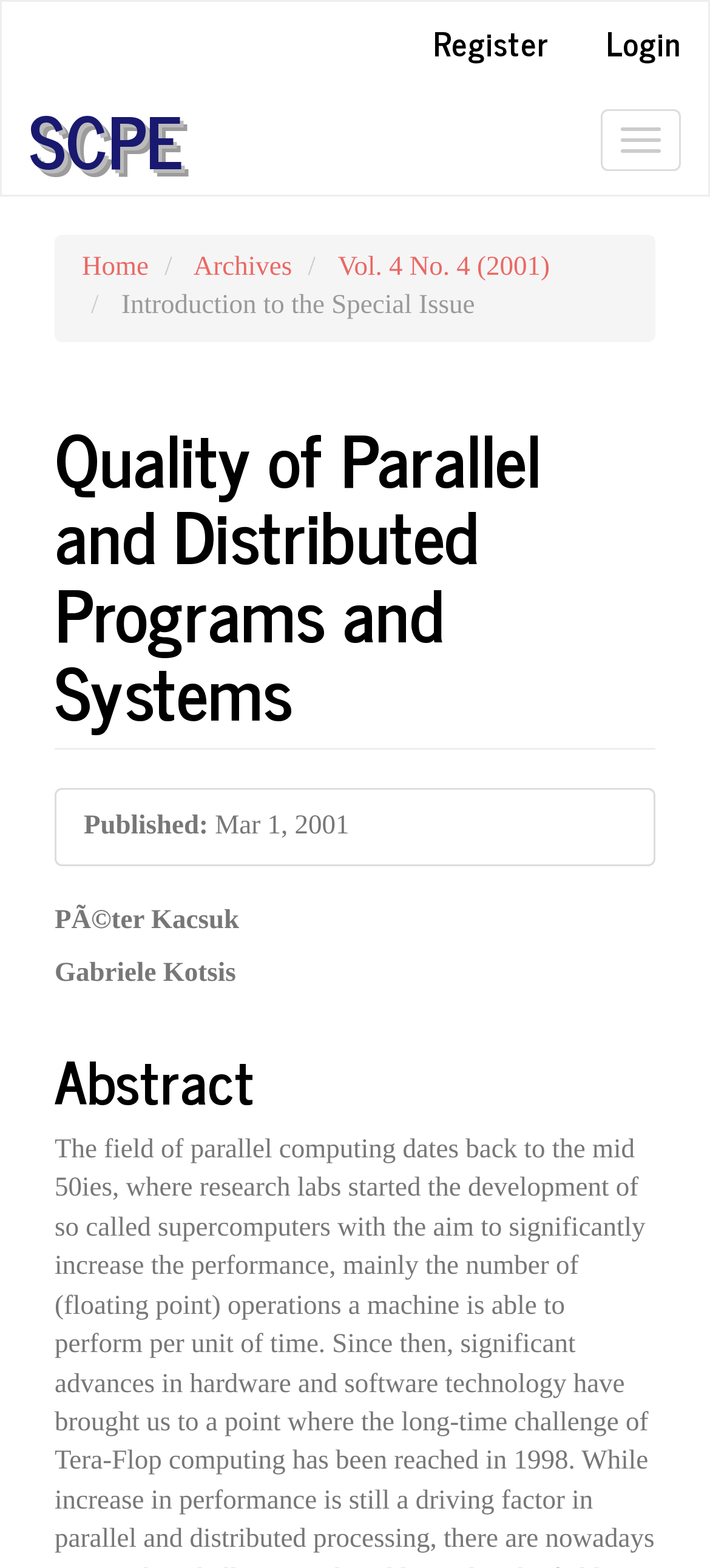What is the purpose of the 'Toggle navigation' button?
Based on the image, answer the question with as much detail as possible.

The purpose of the 'Toggle navigation' button can be inferred from its location and its description. It is located at the top right corner of the webpage and its description is 'expanded: False', indicating that it is used to expand or collapse the navigation menu.